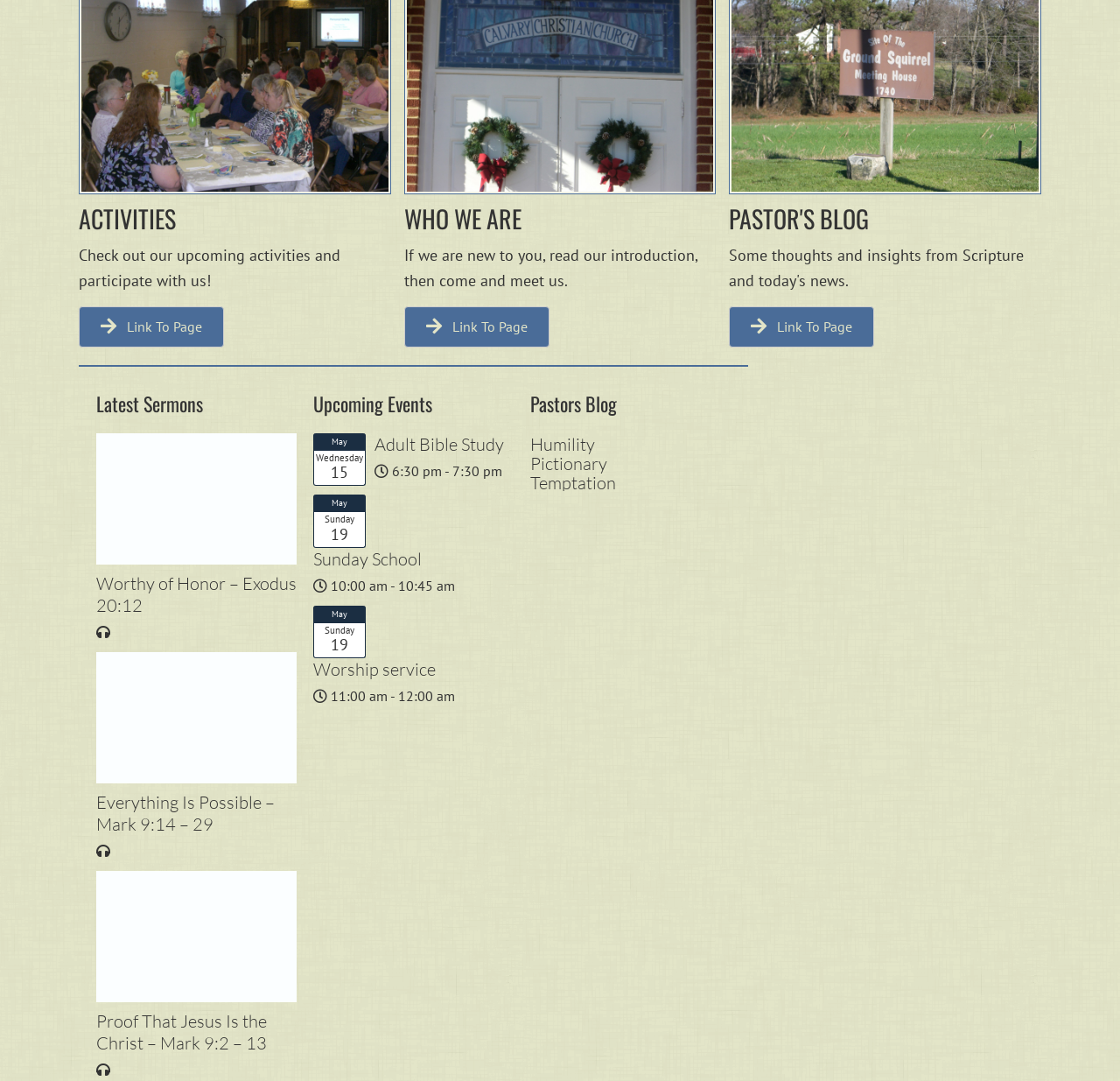Pinpoint the bounding box coordinates of the area that should be clicked to complete the following instruction: "Read the pastor's blog". The coordinates must be given as four float numbers between 0 and 1, i.e., [left, top, right, bottom].

[0.473, 0.401, 0.652, 0.425]